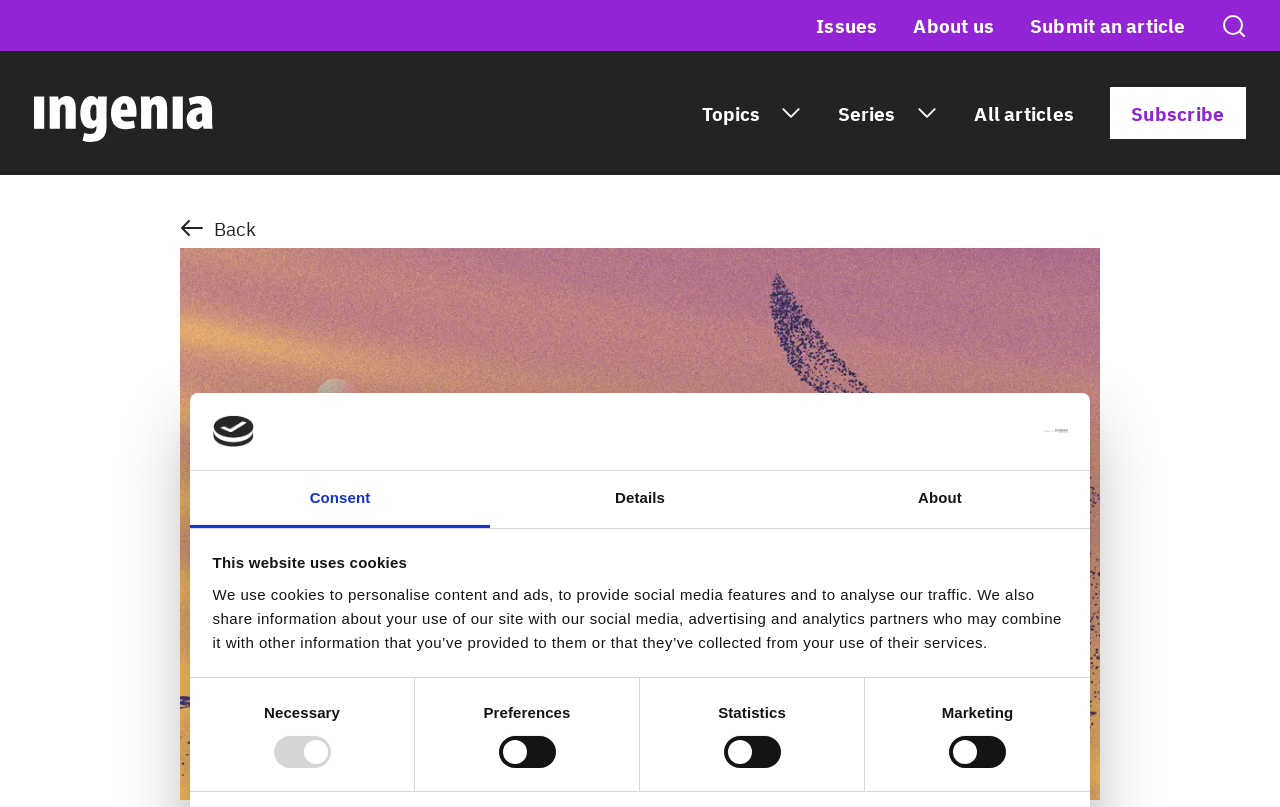Provide a one-word or brief phrase answer to the question:
How many tabs are in the tablist?

3